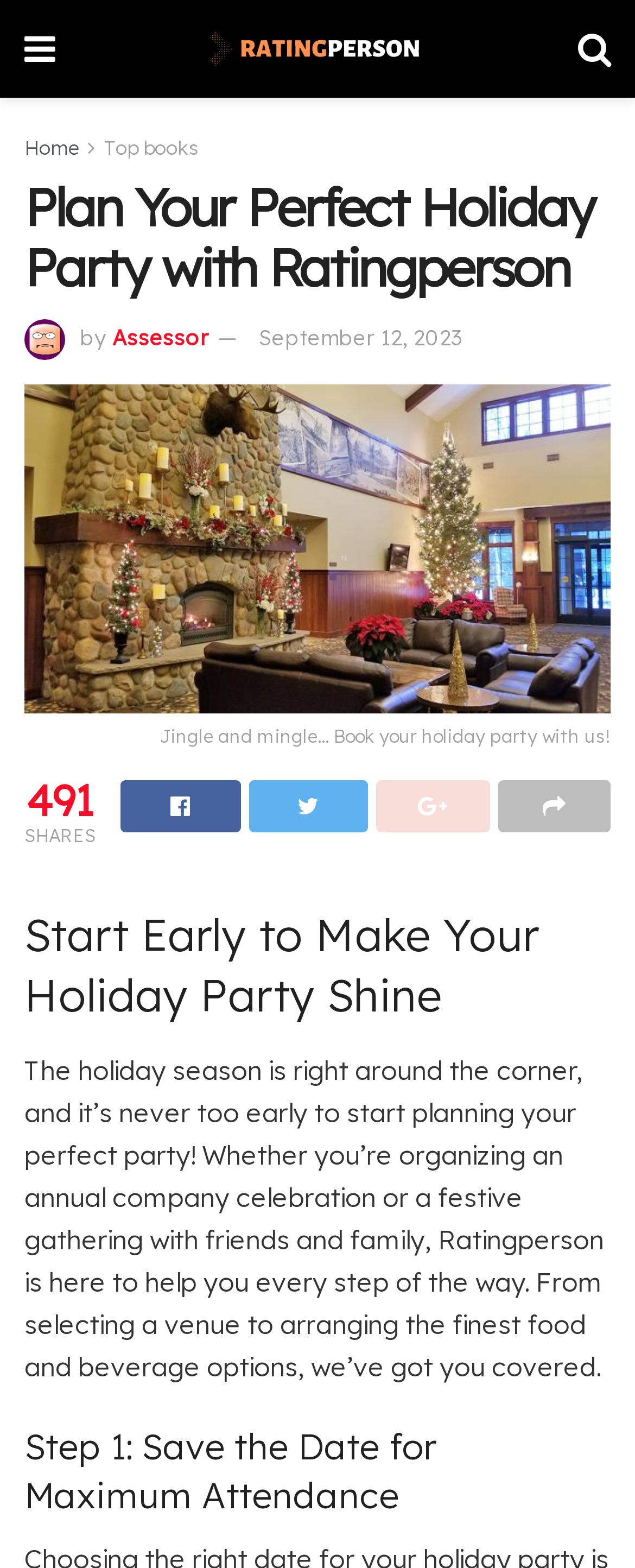Provide the bounding box coordinates of the HTML element this sentence describes: "Home". The bounding box coordinates consist of four float numbers between 0 and 1, i.e., [left, top, right, bottom].

[0.038, 0.086, 0.123, 0.102]